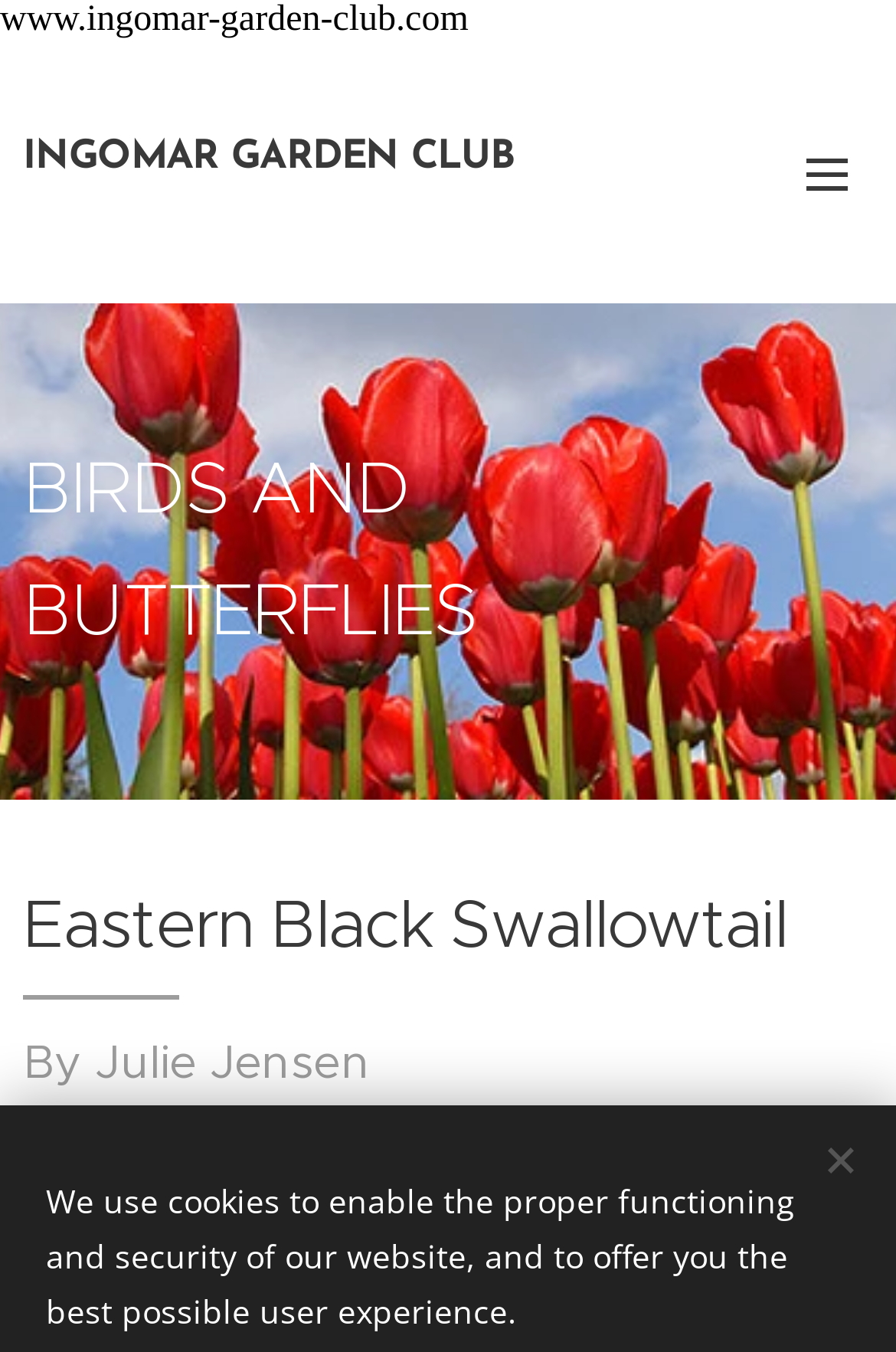What is the name of the garden club?
Look at the screenshot and provide an in-depth answer.

I found the answer by looking at the link element with the text 'INGOMAR GARDEN CLUB' which is located at the top of the webpage, indicating that it is the name of the garden club.